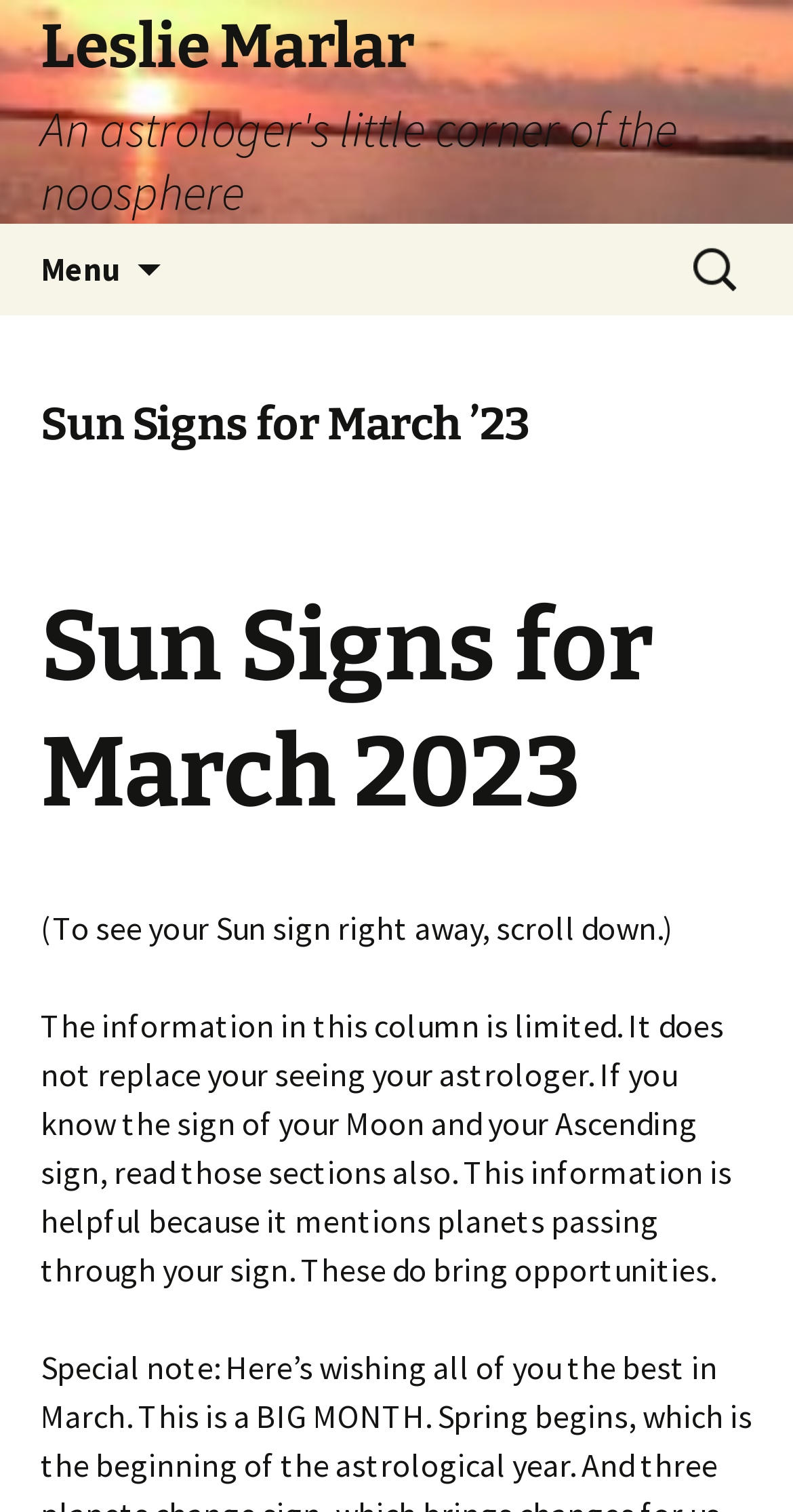What is the topic of the webpage?
Based on the image, answer the question with as much detail as possible.

The topic of the webpage is clearly stated in the heading 'Sun Signs for March ’23' and 'Sun Signs for March 2023', which suggests that the webpage is about astrological signs for the month of March 2023.